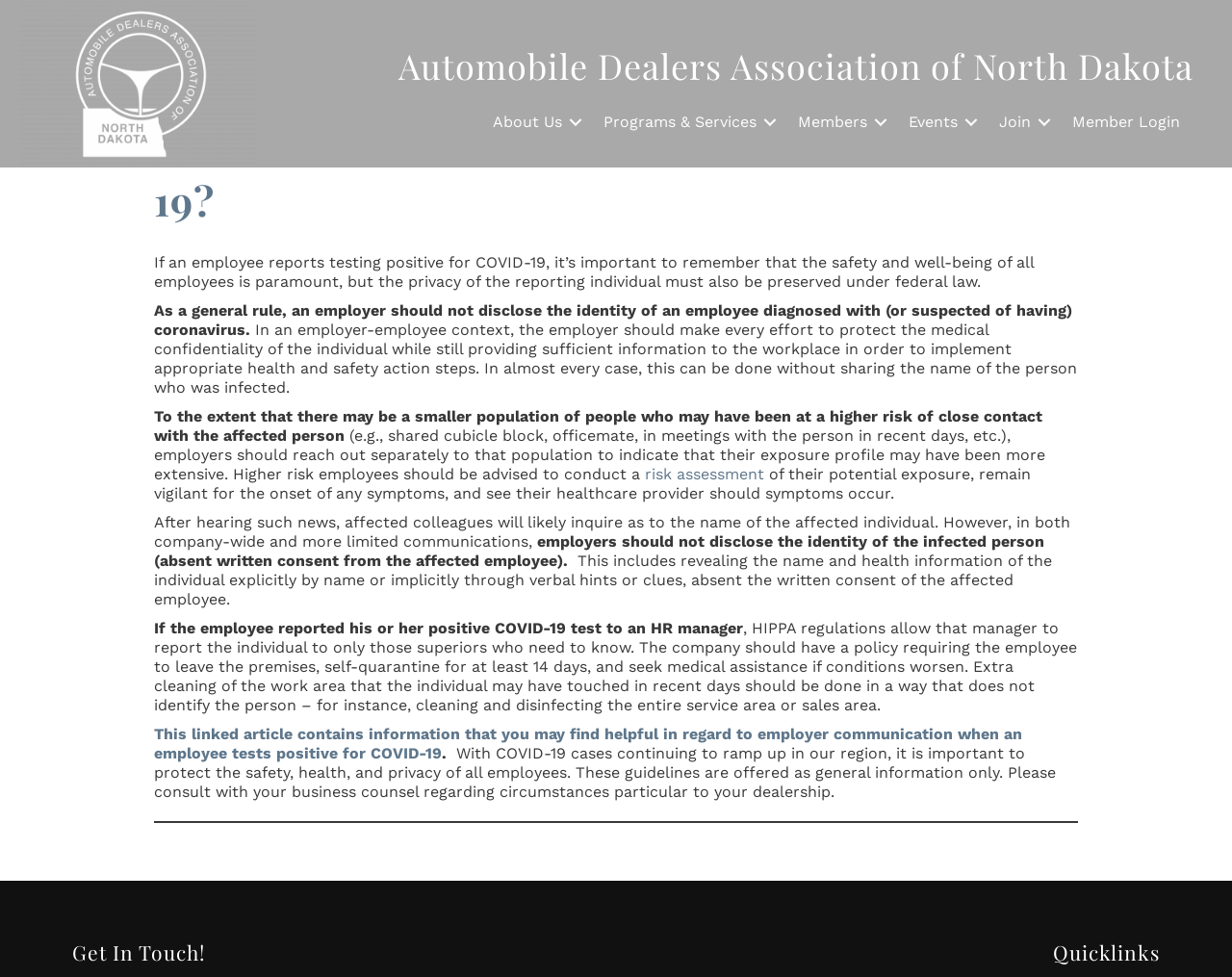Please provide the bounding box coordinates for the element that needs to be clicked to perform the instruction: "View Call for papers". The coordinates must consist of four float numbers between 0 and 1, formatted as [left, top, right, bottom].

None